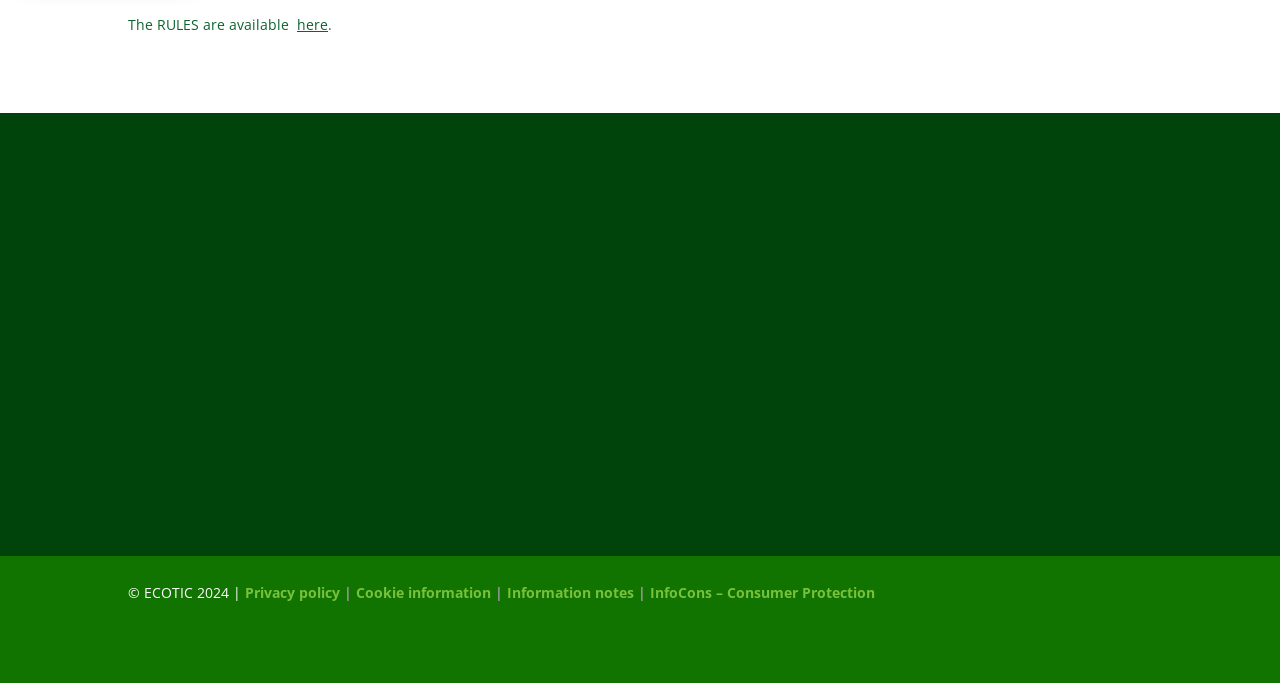Using the element description: "Follows", determine the bounding box coordinates. The coordinates should be in the format [left, top, right, bottom], with values between 0 and 1.

[0.441, 0.651, 0.466, 0.698]